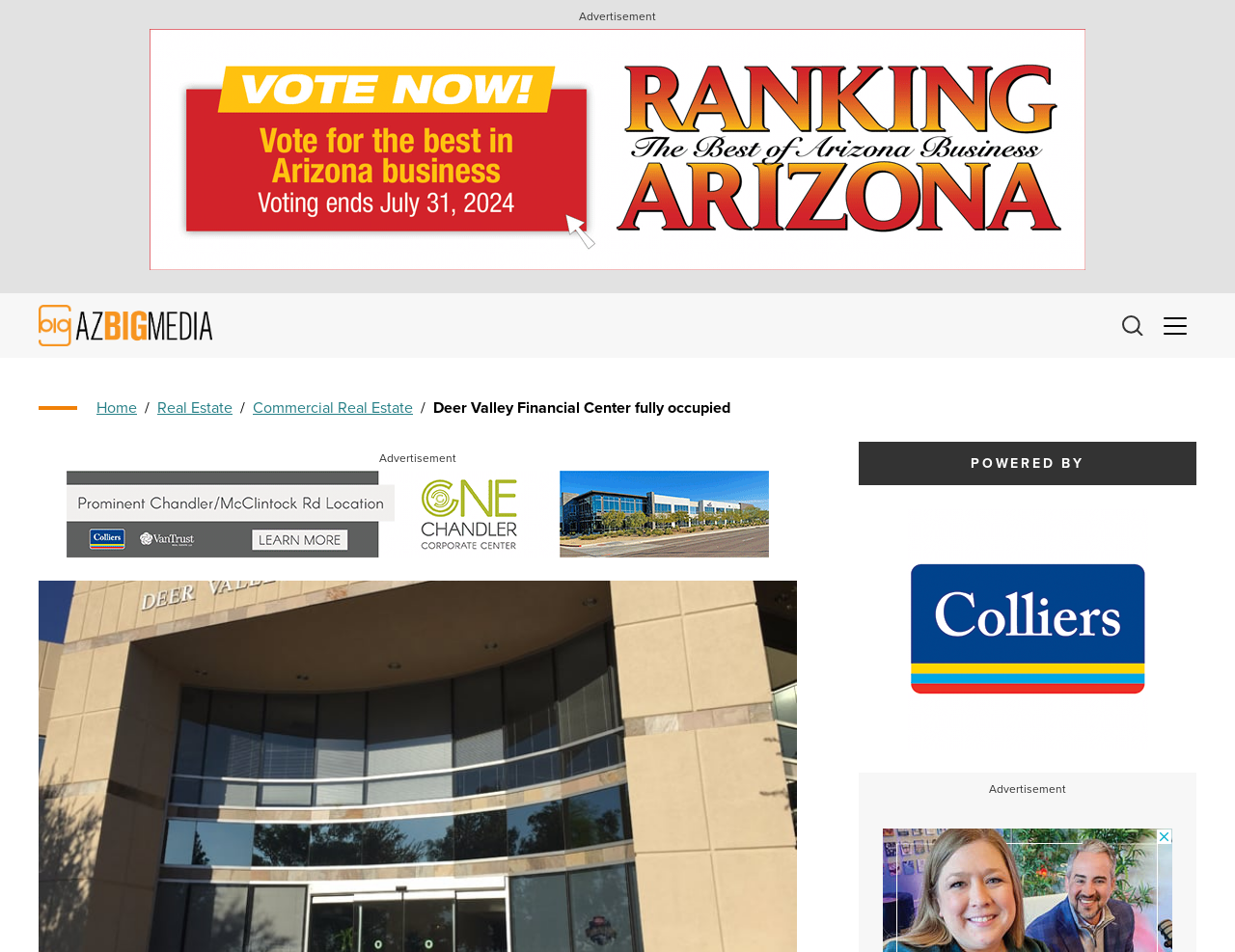Give a one-word or short phrase answer to the question: 
What is the location of the office complex?

22601 N. 19th Ave.